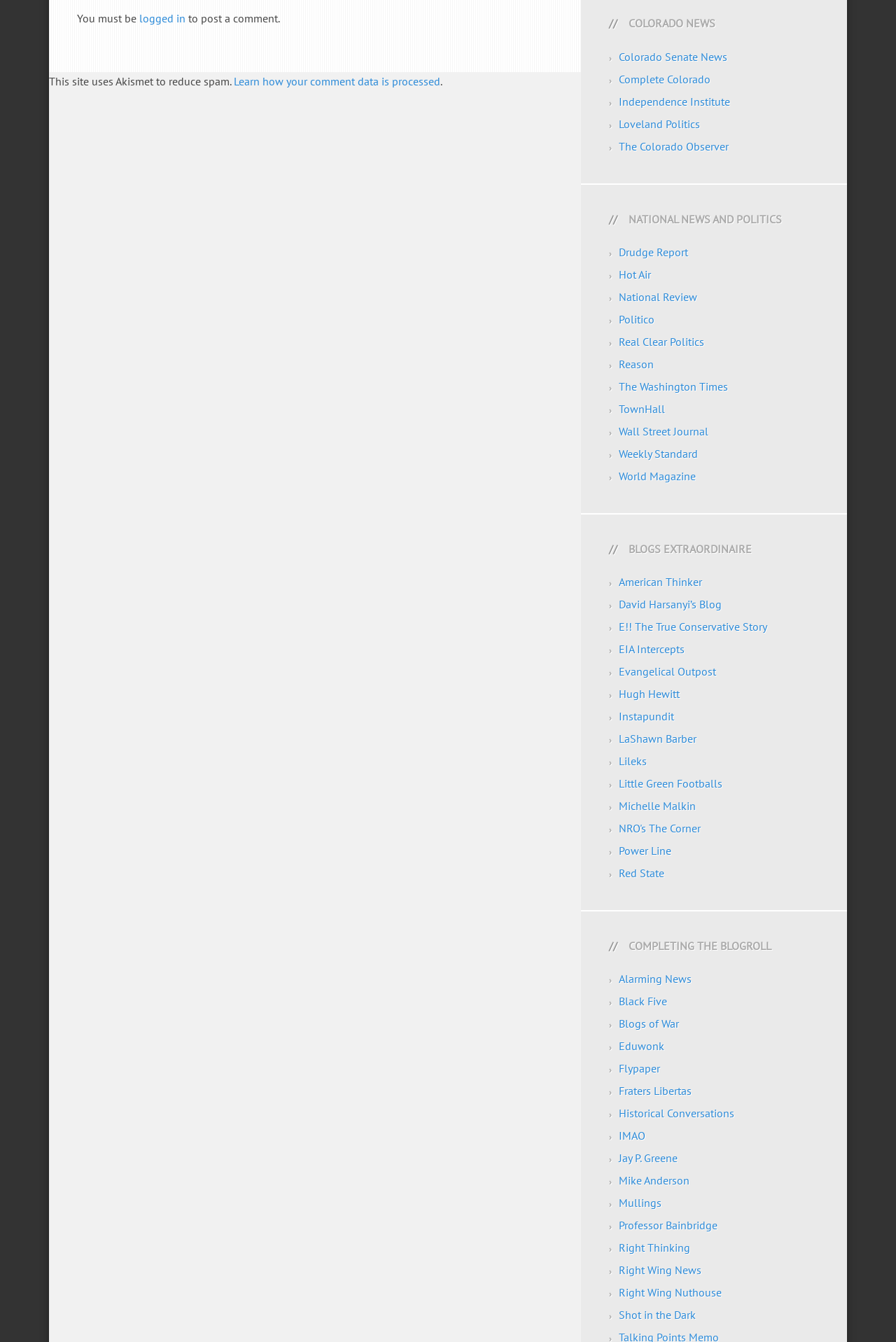What is the vertical position of the link 'Learn how your comment data is processed'?
Refer to the image and respond with a one-word or short-phrase answer.

above 'You must be logged in'